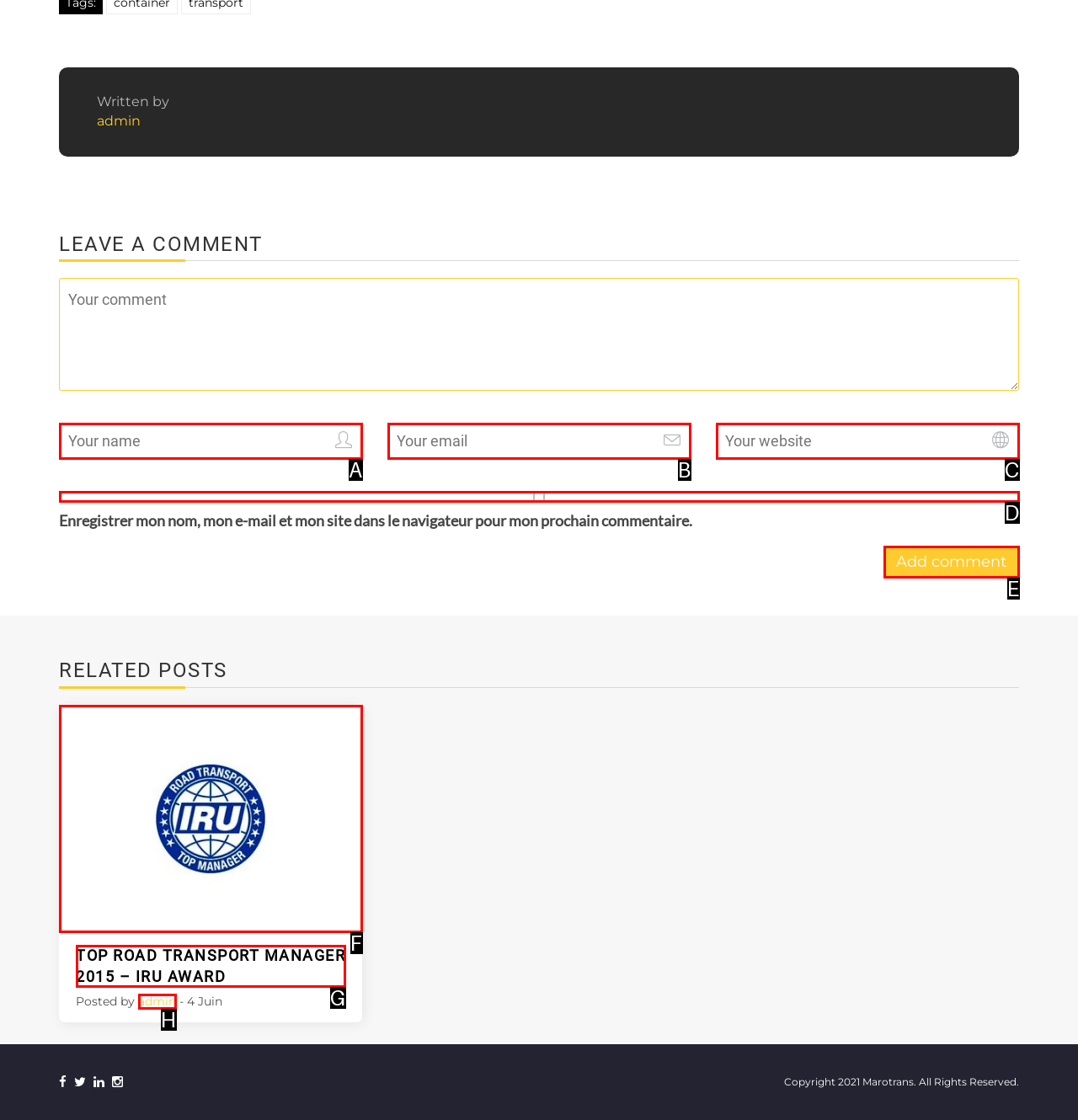Determine which HTML element matches the given description: admin. Provide the corresponding option's letter directly.

H